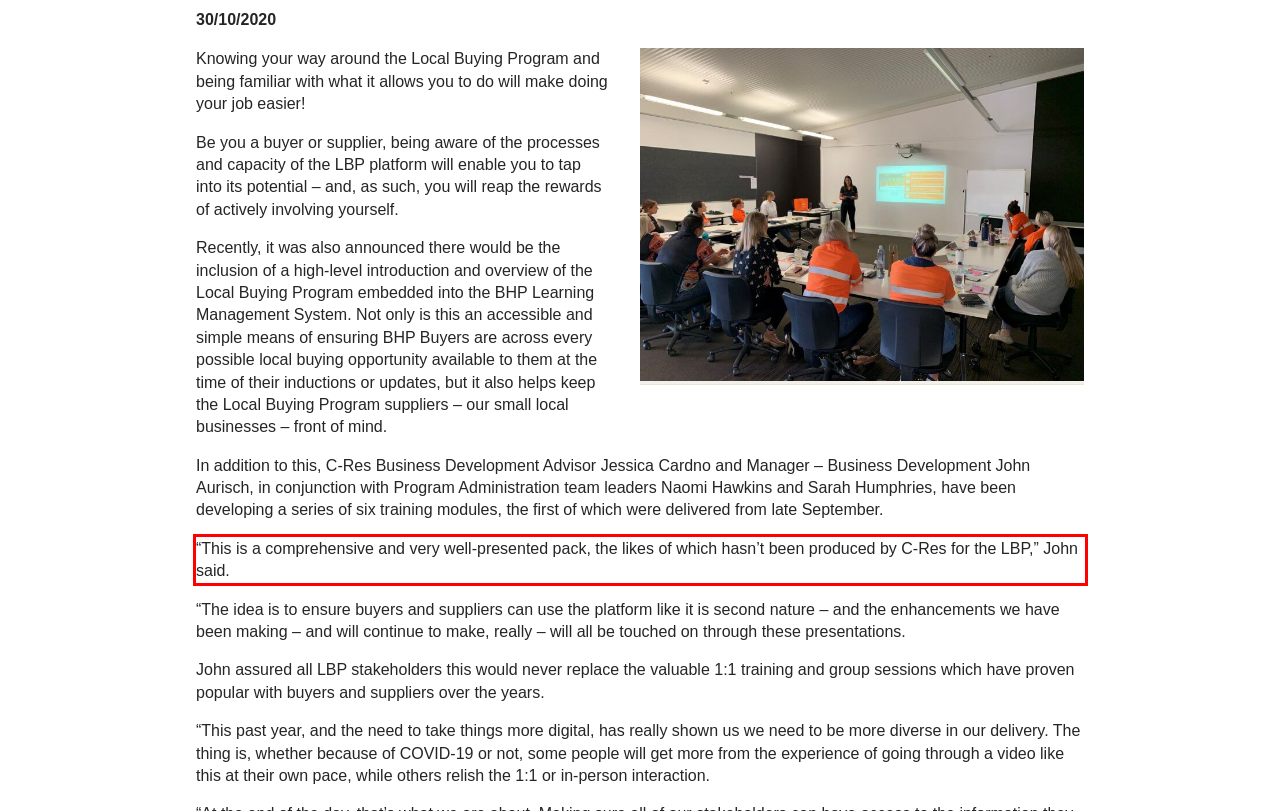Your task is to recognize and extract the text content from the UI element enclosed in the red bounding box on the webpage screenshot.

“This is a comprehensive and very well-presented pack, the likes of which hasn’t been produced by C-Res for the LBP,” John said.